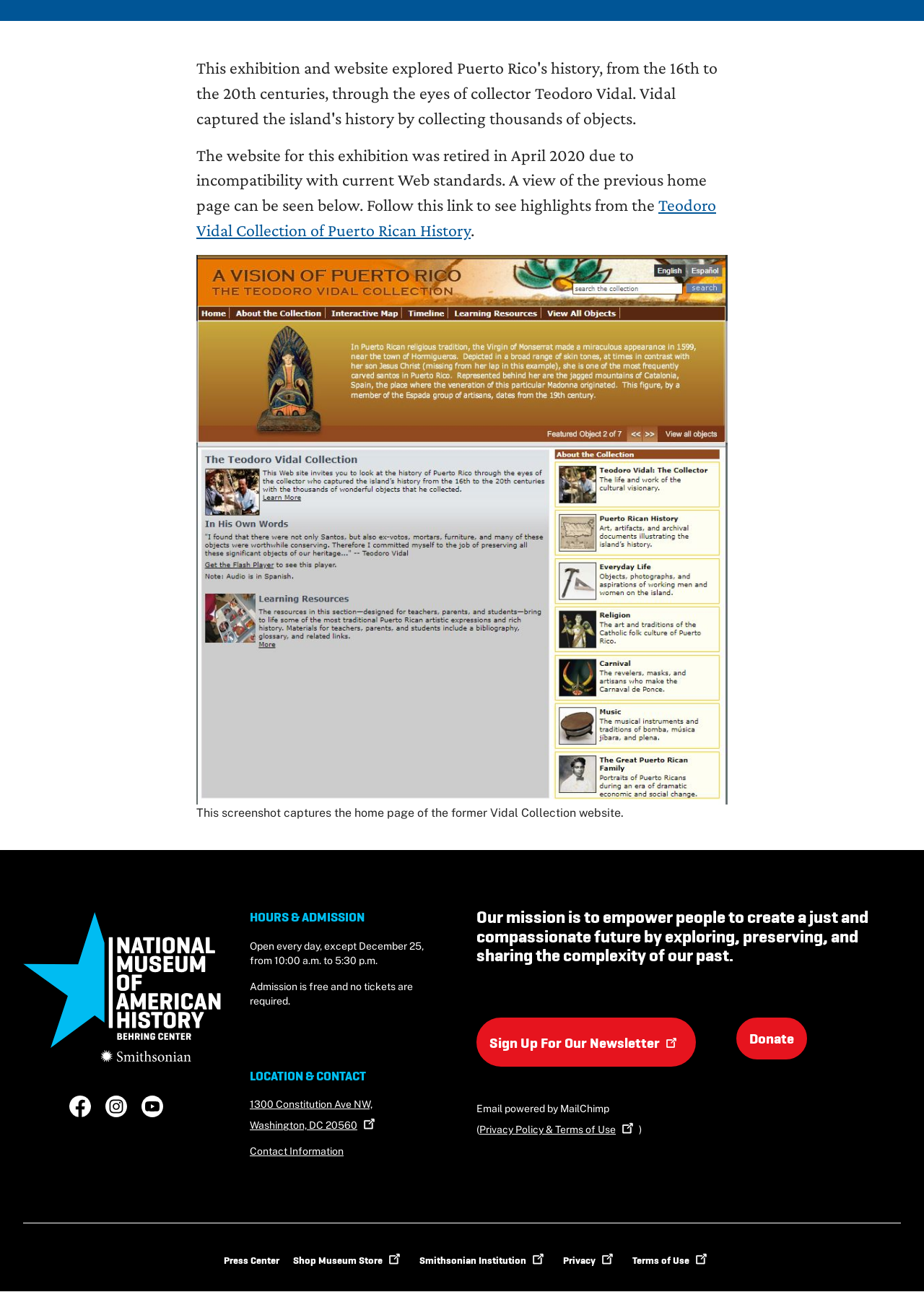Locate the bounding box of the UI element based on this description: "Facebook(Open in a new tab)". Provide four float numbers between 0 and 1 as [left, top, right, bottom].

[0.075, 0.848, 0.098, 0.865]